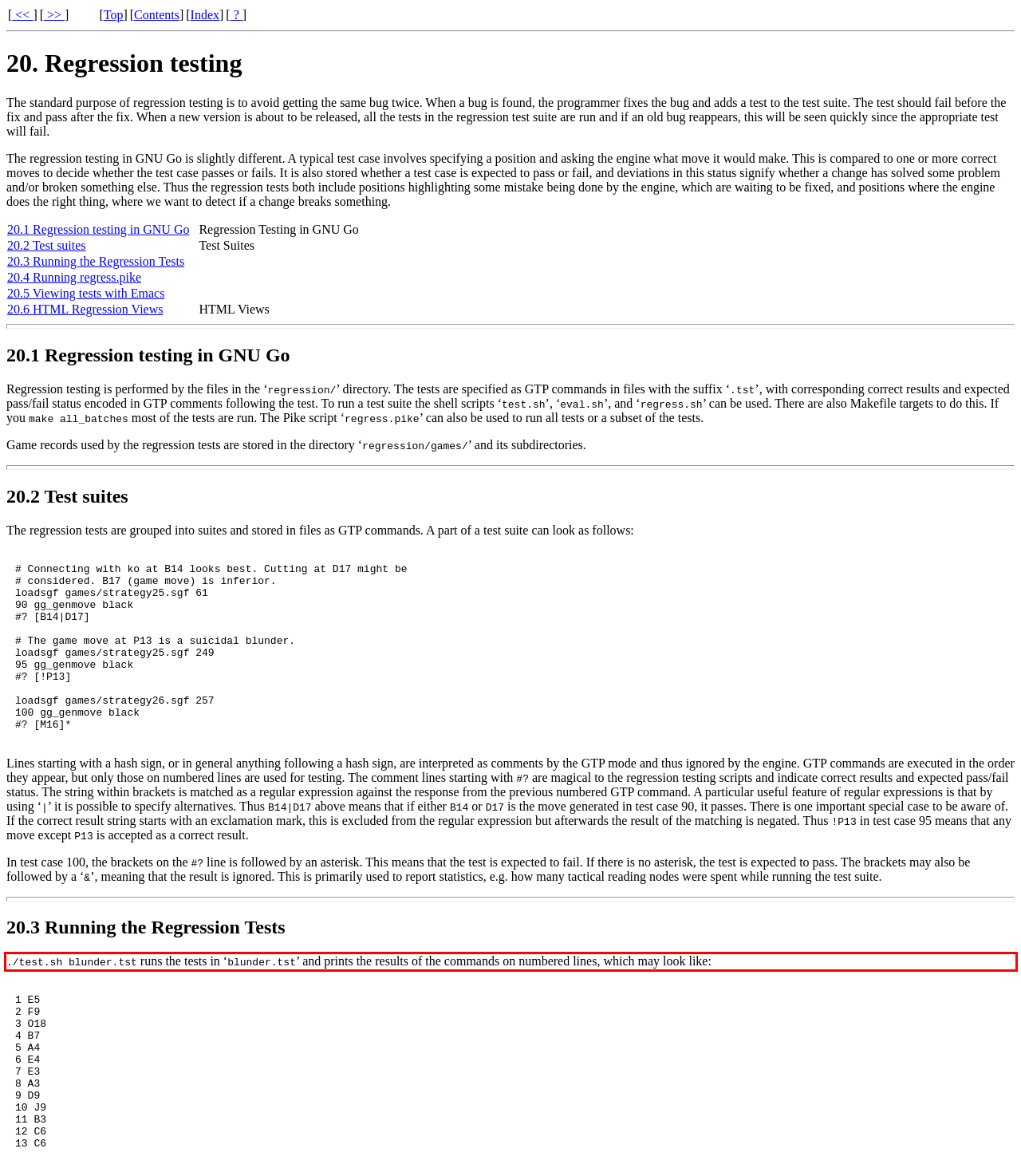You are presented with a screenshot containing a red rectangle. Extract the text found inside this red bounding box.

./test.sh blunder.tst runs the tests in ‘blunder.tst’ and prints the results of the commands on numbered lines, which may look like: